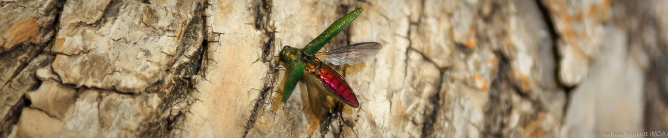Illustrate the scene in the image with a detailed description.

This striking image features an emerald ash borer (EAB), a highly invasive pest known to threaten ash trees. The insect is depicted clinging to the rough bark of a tree, showcasing its vibrant iridescent green and reddish body. The EAB has become a significant concern in urban forestry, particularly in Buffalo, where it was recently confirmed to be infesting local trees. This visualization highlights the importance of awareness among homeowners about the signs of EAB, emphasizing proactive measures for tree health. The depiction serves as a powerful reminder of the ongoing battle against this pest, as communities evaluate and manage their ash tree populations in response to its spread.